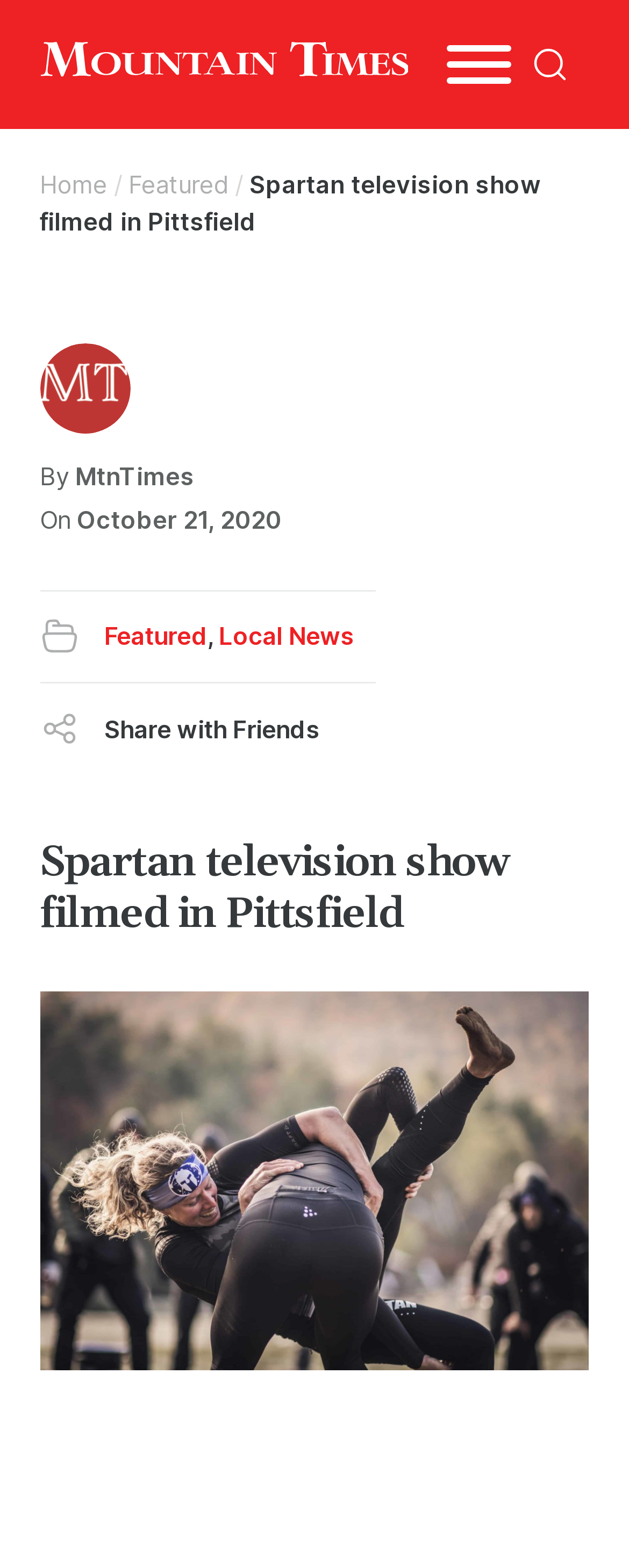Analyze the image and answer the question with as much detail as possible: 
What is the name of the television show?

The question can be answered by looking at the heading element with the text 'Spartan television show filmed in Pittsfield' which is likely to be the title of the article, and thus the name of the television show.